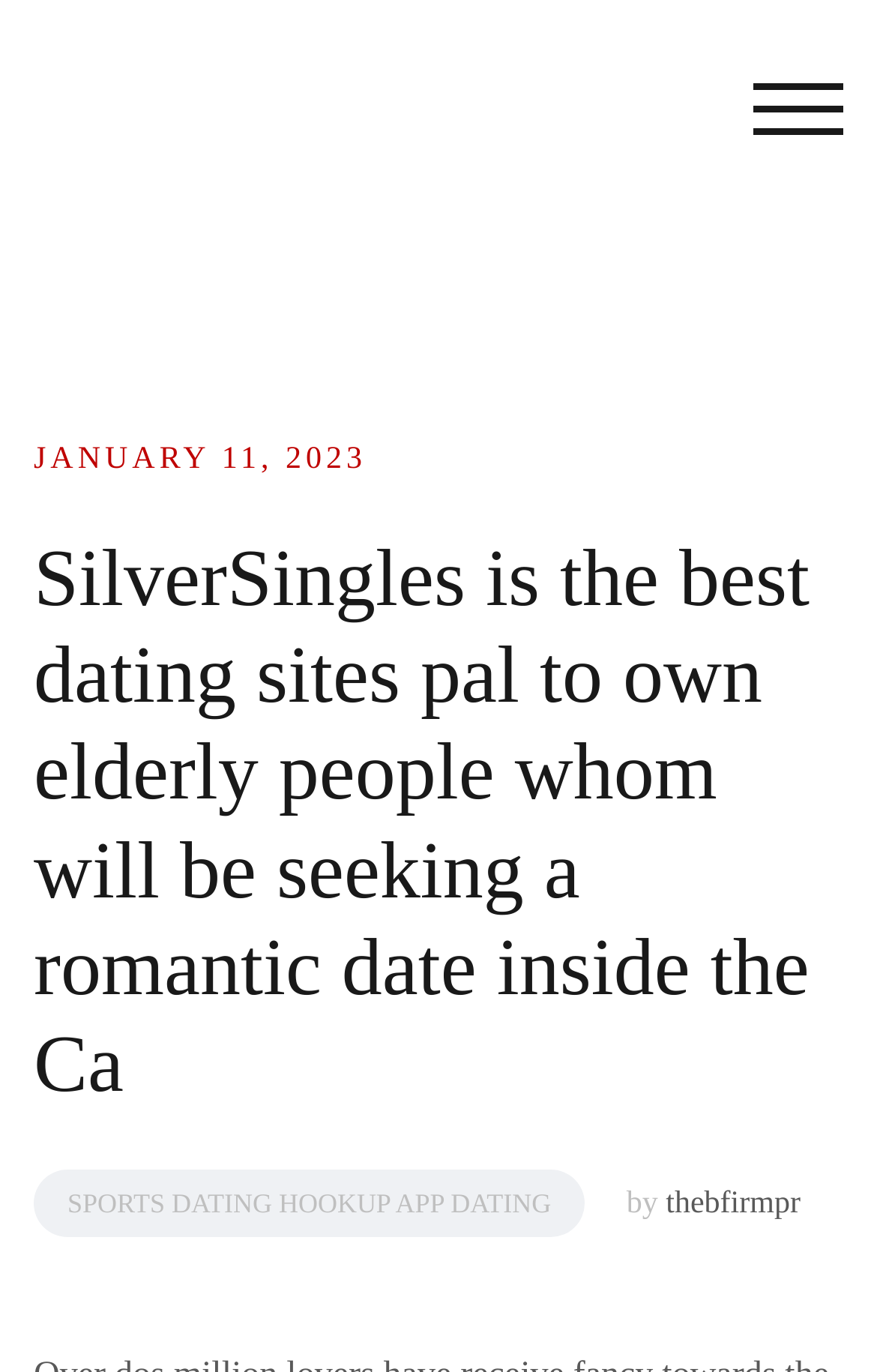Give a one-word or short phrase answer to the question: 
What is the date mentioned on the webpage?

JANUARY 11, 2023